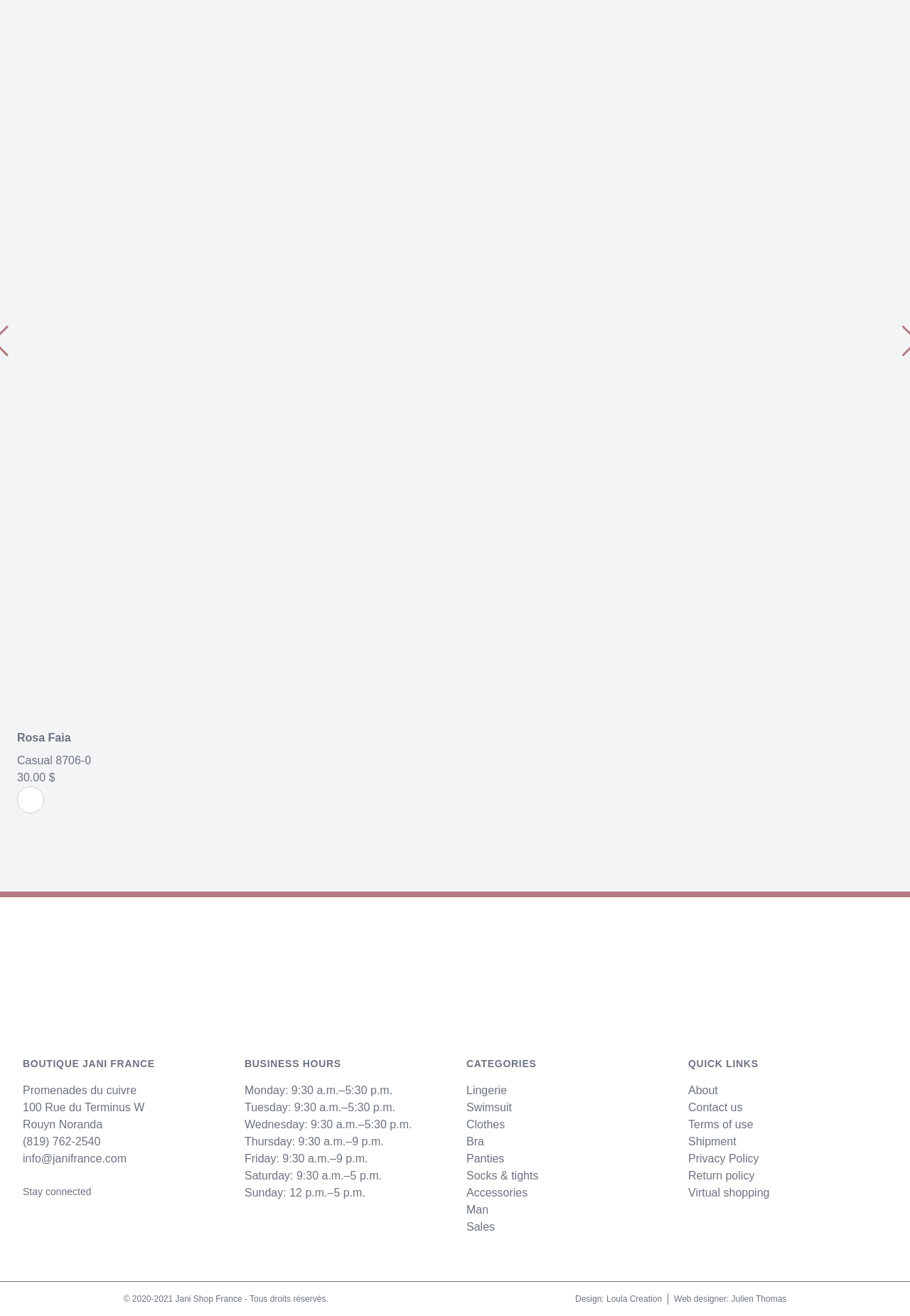Pinpoint the bounding box coordinates of the clickable area needed to execute the instruction: "View Casual 8706-0 product details". The coordinates should be specified as four float numbers between 0 and 1, i.e., [left, top, right, bottom].

[0.019, 0.572, 0.981, 0.585]